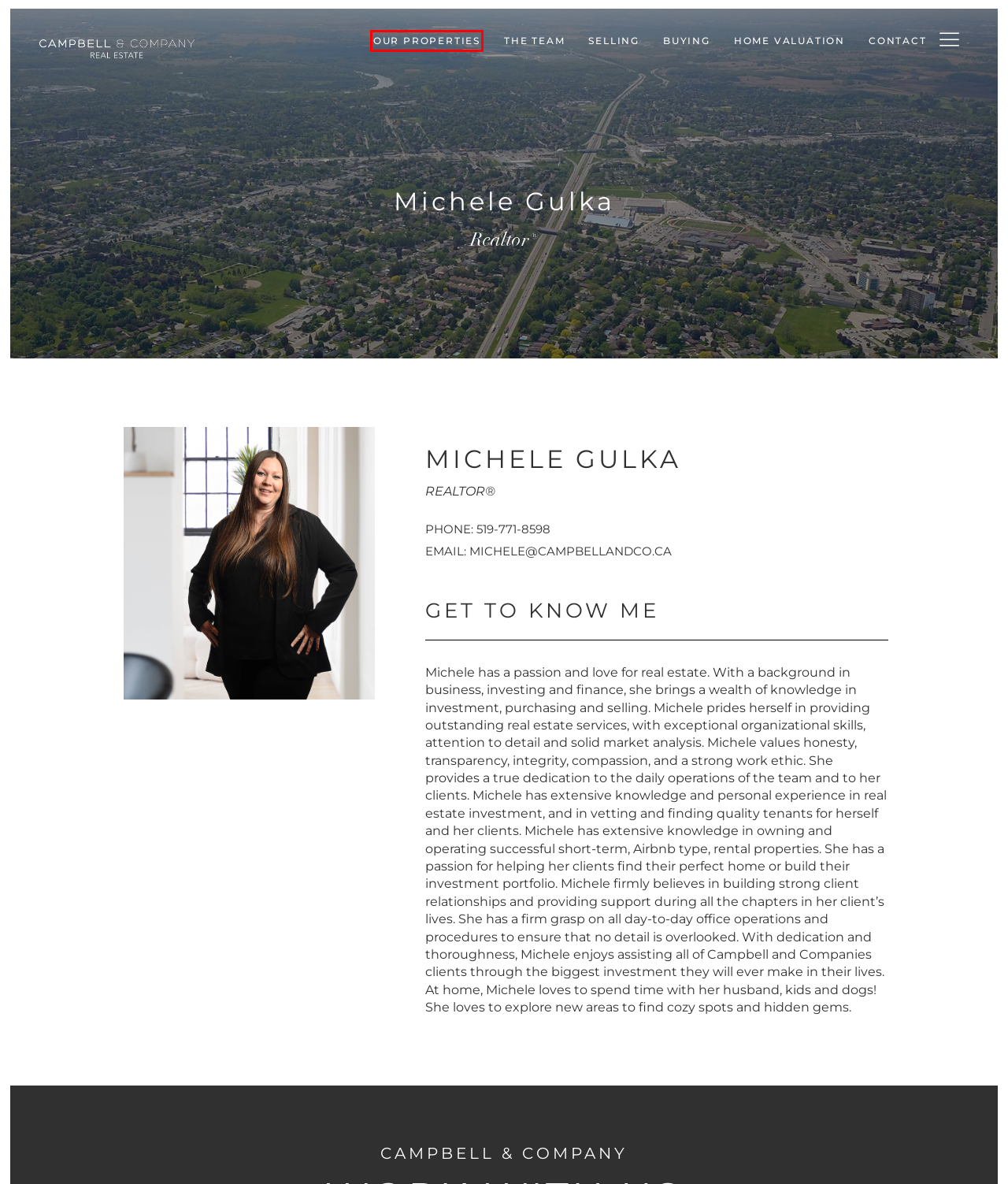Examine the screenshot of a webpage with a red rectangle bounding box. Select the most accurate webpage description that matches the new webpage after clicking the element within the bounding box. Here are the candidates:
A. Privacy Policy - Campbell & Company Real Estate
B. Our Properties - Campbell & Company Real Estate
C. Contact - Campbell & Company Real Estate
D. The Team - Campbell & Company Real Estate
E. Buying with Campbell & Company Real Estate | Brantford Real Estate
F. Campbell & Company Real Estate | Brantford Real Estate | Home
G. MB Media Solutions | Brantford Marketing Agency
H. home valuation - Campbell & Company Real Estate

B